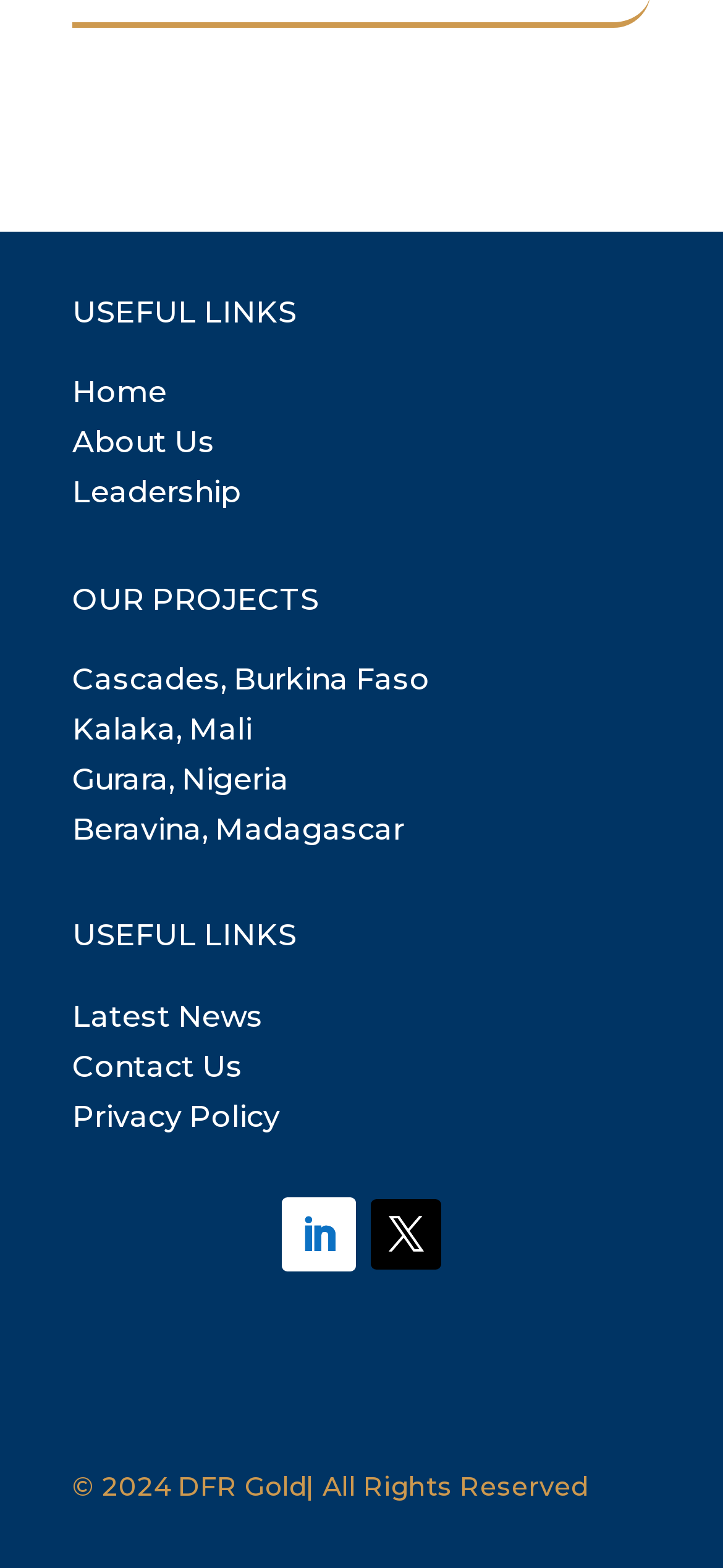Please find the bounding box coordinates of the element that must be clicked to perform the given instruction: "go to home page". The coordinates should be four float numbers from 0 to 1, i.e., [left, top, right, bottom].

[0.1, 0.239, 0.231, 0.261]